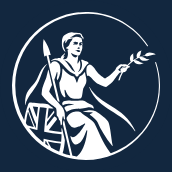What is the typical background color of the image?
Provide an in-depth and detailed explanation in response to the question.

The caption states that the design is typically set against a dark blue background, which enhances the image's aesthetic appeal.